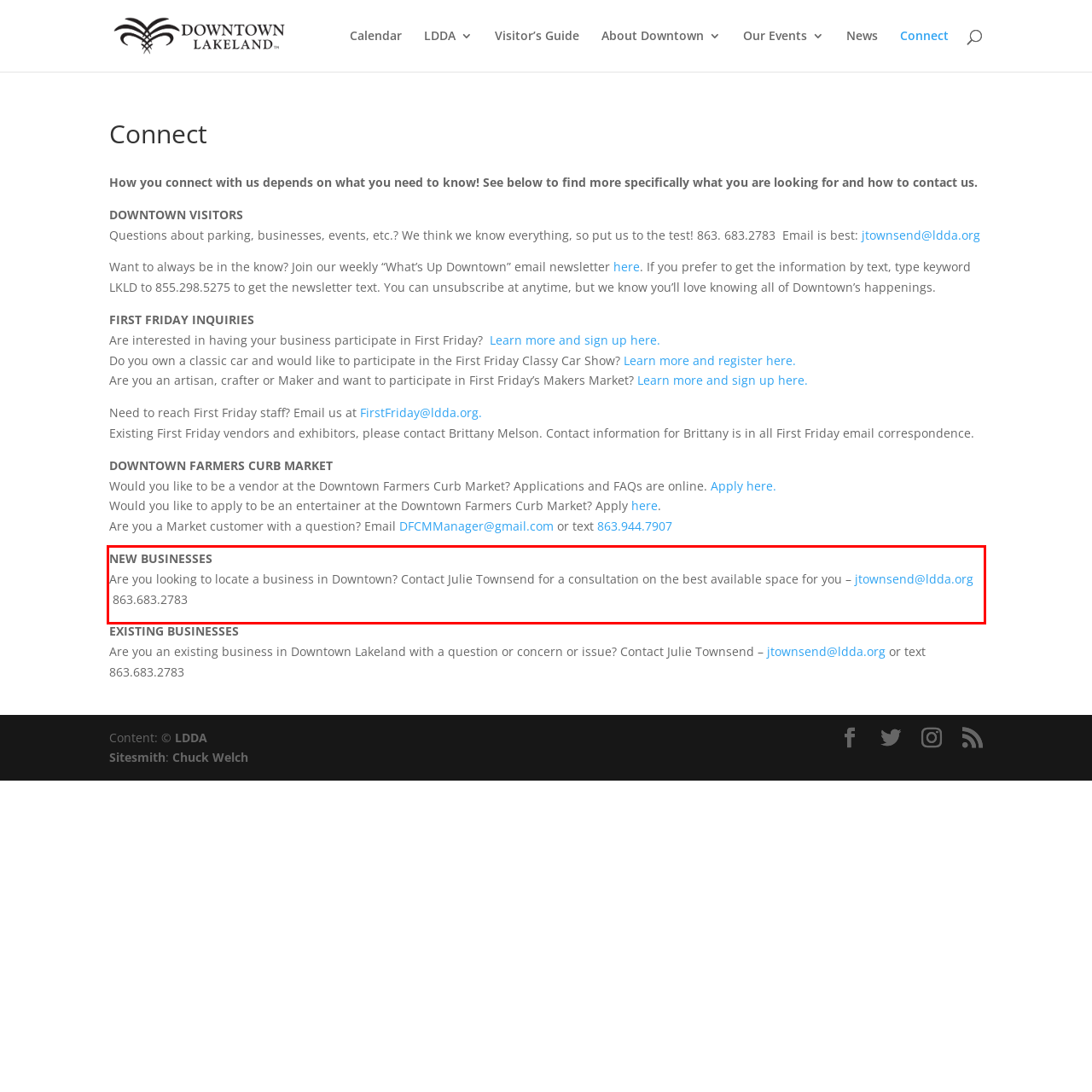You are given a webpage screenshot with a red bounding box around a UI element. Extract and generate the text inside this red bounding box.

NEW BUSINESSES Are you looking to locate a business in Downtown? Contact Julie Townsend for a consultation on the best available space for you – jtownsend@ldda.org 863.683.2783